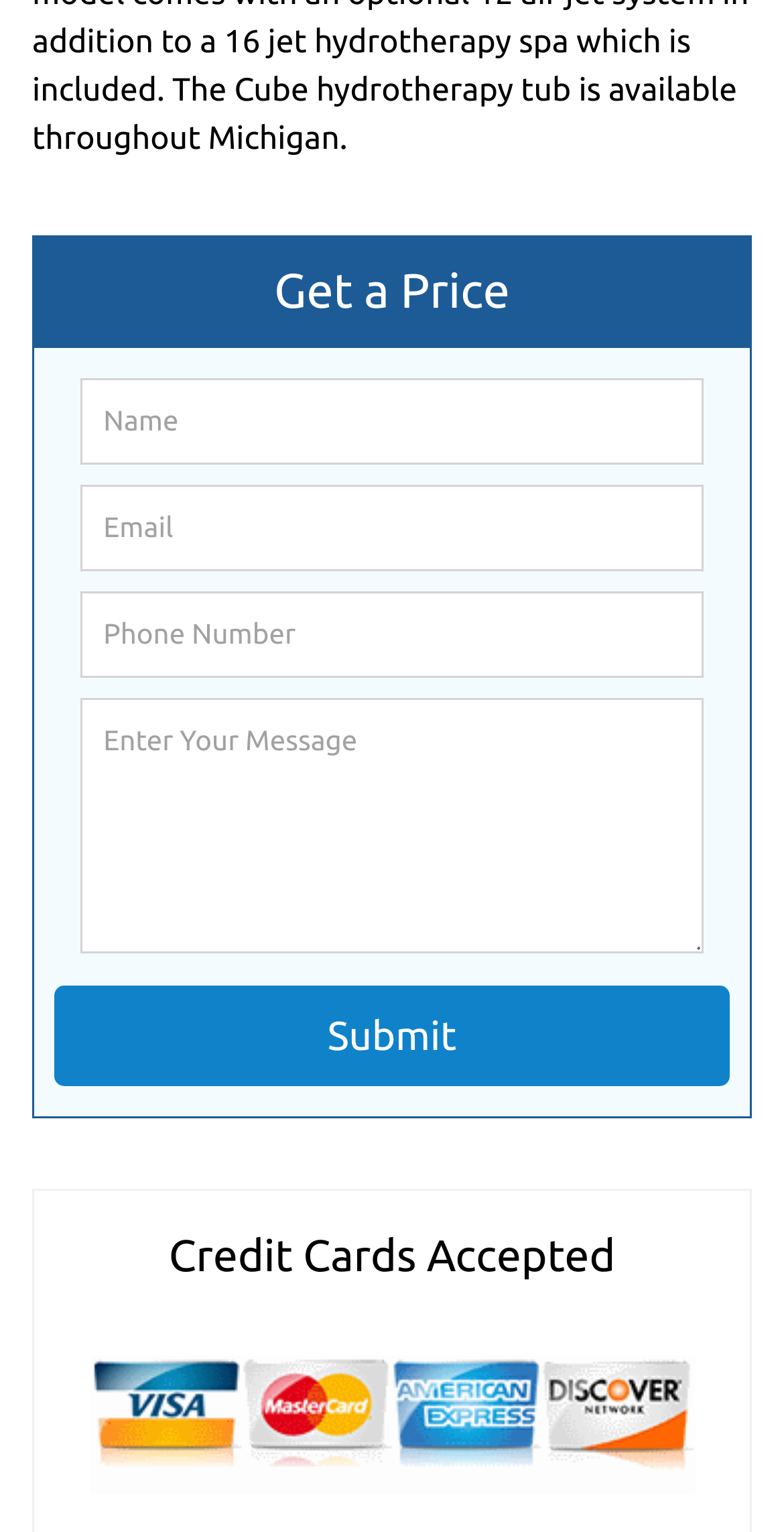Answer the question using only one word or a concise phrase: What is the purpose of the textboxes?

To input user information